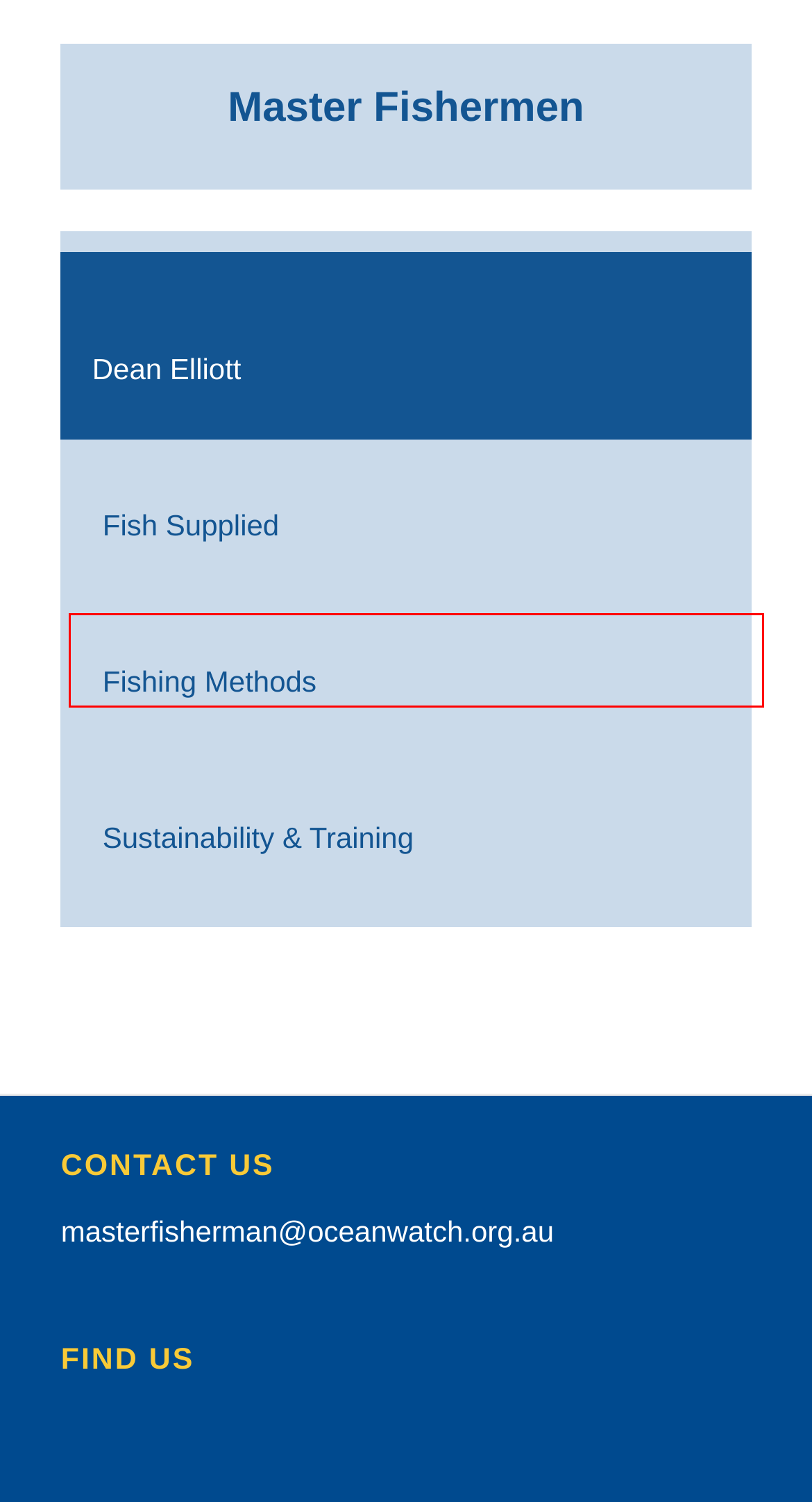You are given a screenshot of a webpage with a red rectangle bounding box. Choose the best webpage description that matches the new webpage after clicking the element in the bounding box. Here are the candidates:
A. New South Wales Archives - Master Fisherman
B. VK | 登录
C. Sustainability & Training - Master Fisherman
D. Fish Supplied - Master Fisherman
E. Master Fisherman
F. Fishing Methods - Master Fisherman
G. Ocean Beach Haul Fishery Archives - Master Fisherman
H. Oceanwatch Master Fisherman - Sustainable fish from the tide to the table

F